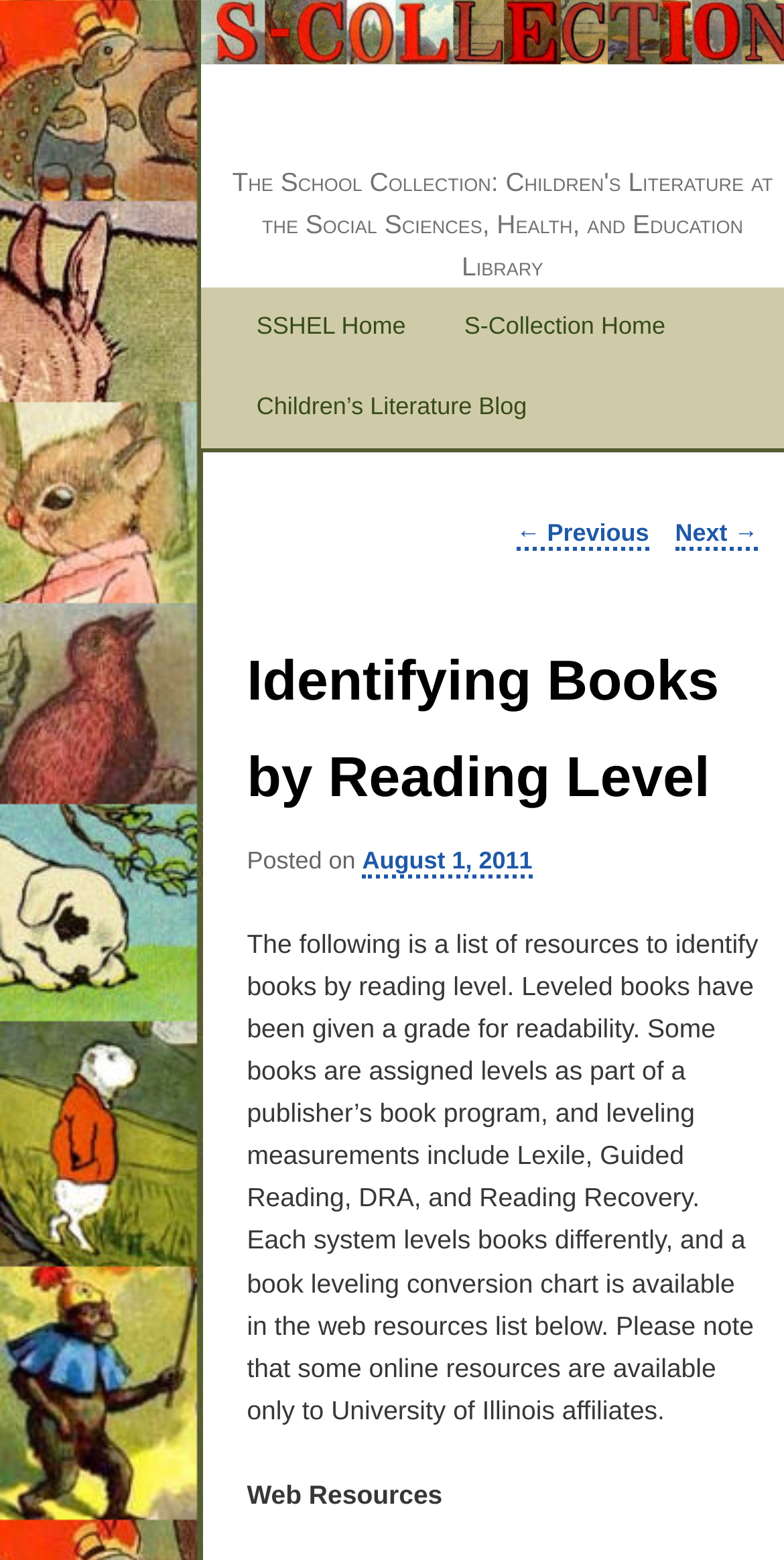Please give a succinct answer using a single word or phrase:
What is the date of the post?

August 1, 2011